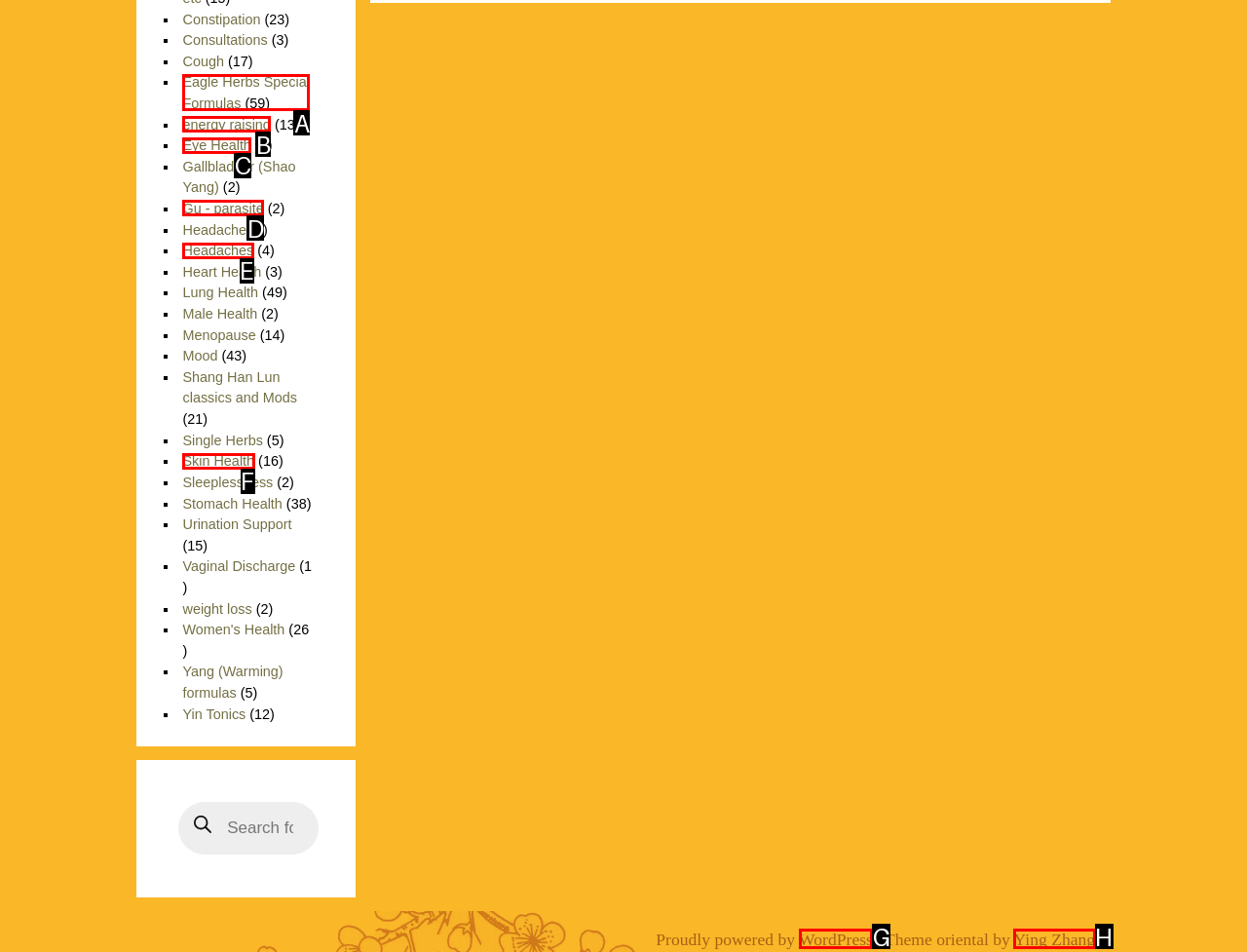From the given choices, indicate the option that best matches: Eagle Herbs Special Formulas
State the letter of the chosen option directly.

A